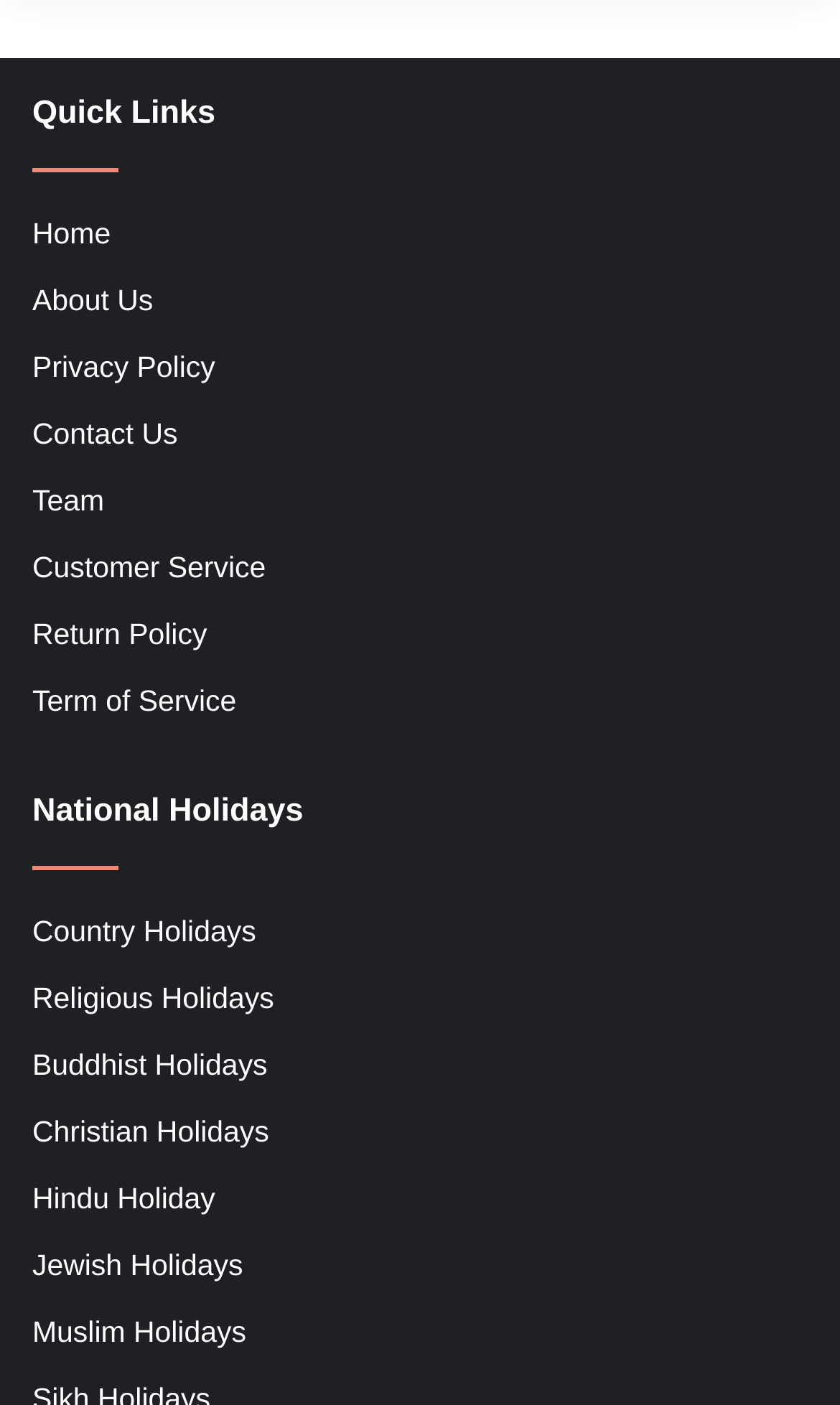Please answer the following question using a single word or phrase: 
What is the first link in the Quick Links section?

Home